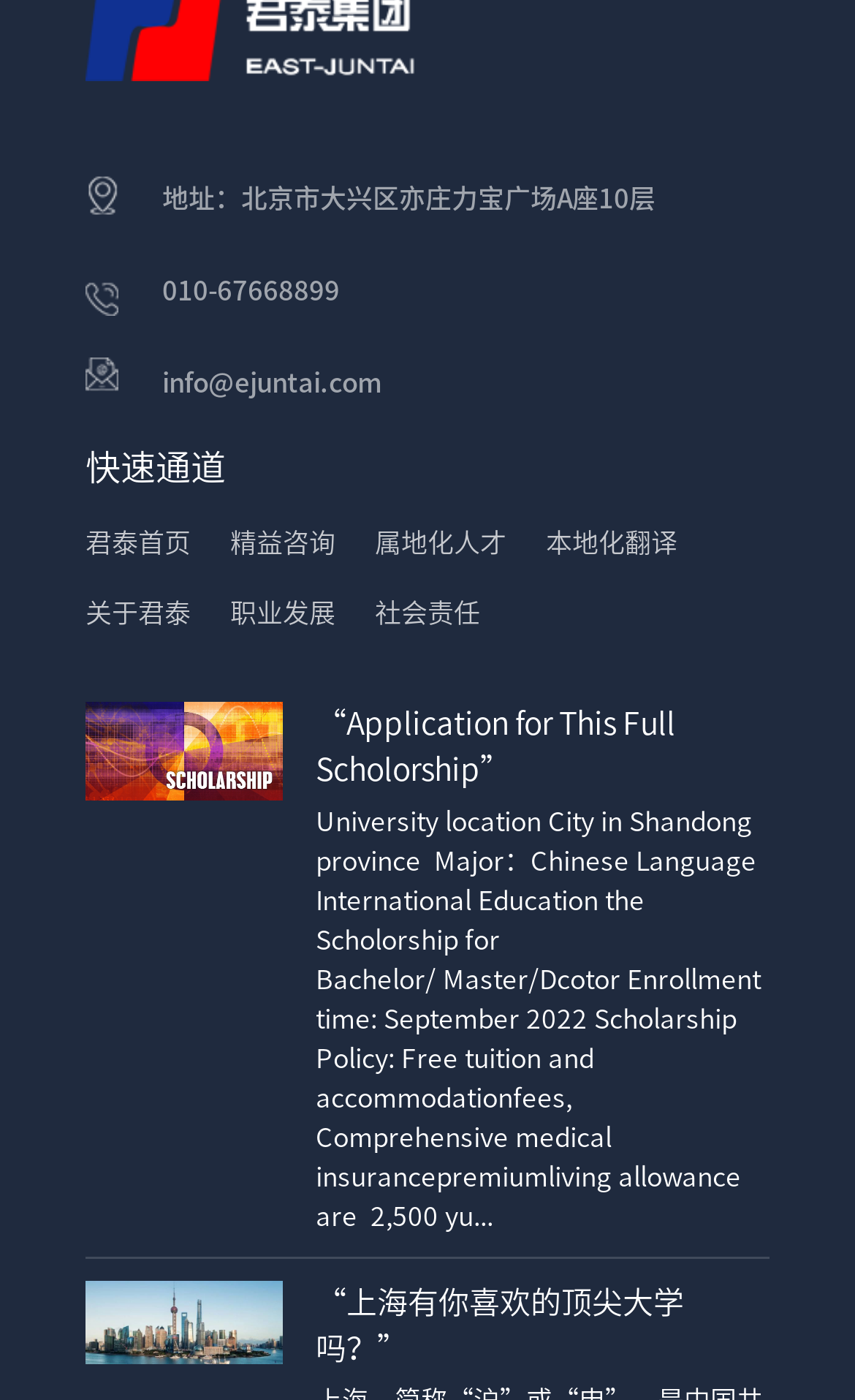Identify the bounding box coordinates of the area you need to click to perform the following instruction: "contact the company via phone".

[0.19, 0.197, 0.397, 0.215]